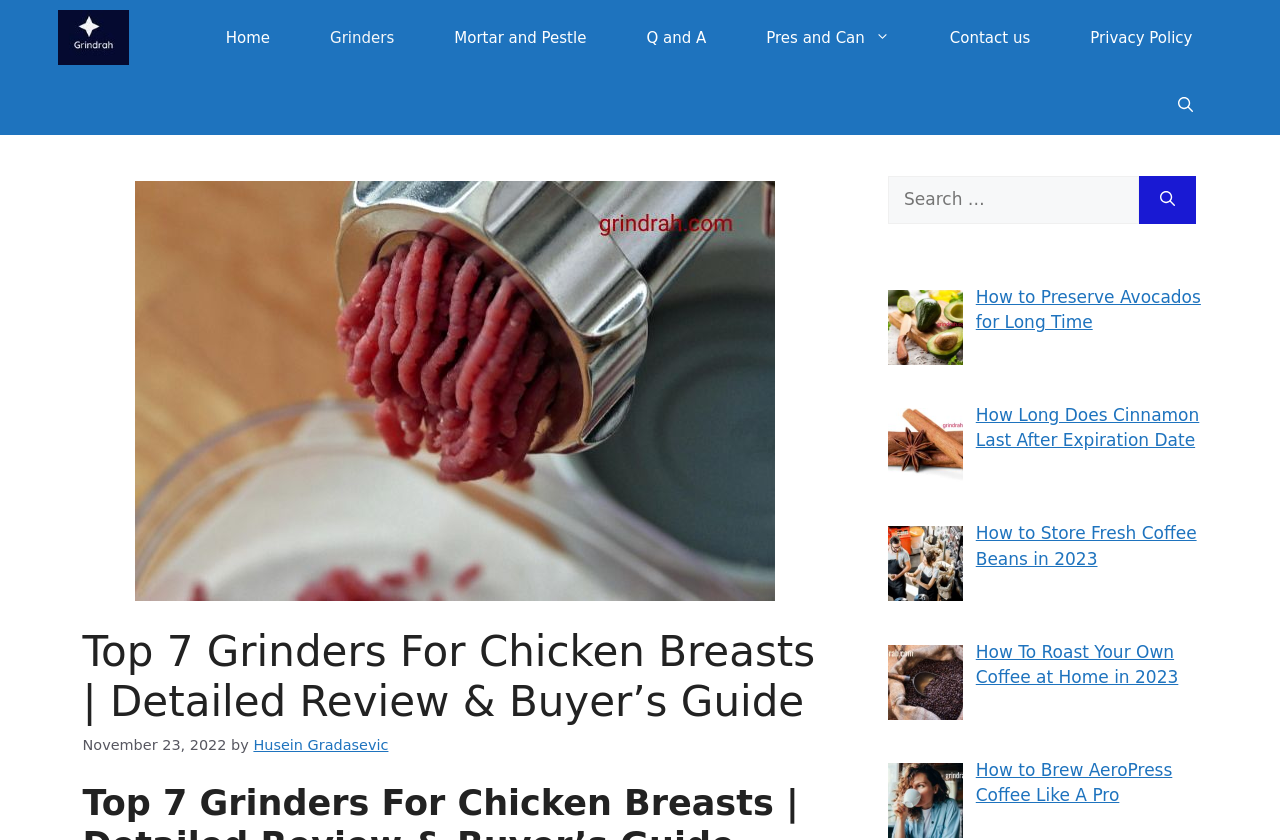Identify the bounding box for the UI element described as: "Marketing23". Ensure the coordinates are four float numbers between 0 and 1, formatted as [left, top, right, bottom].

None